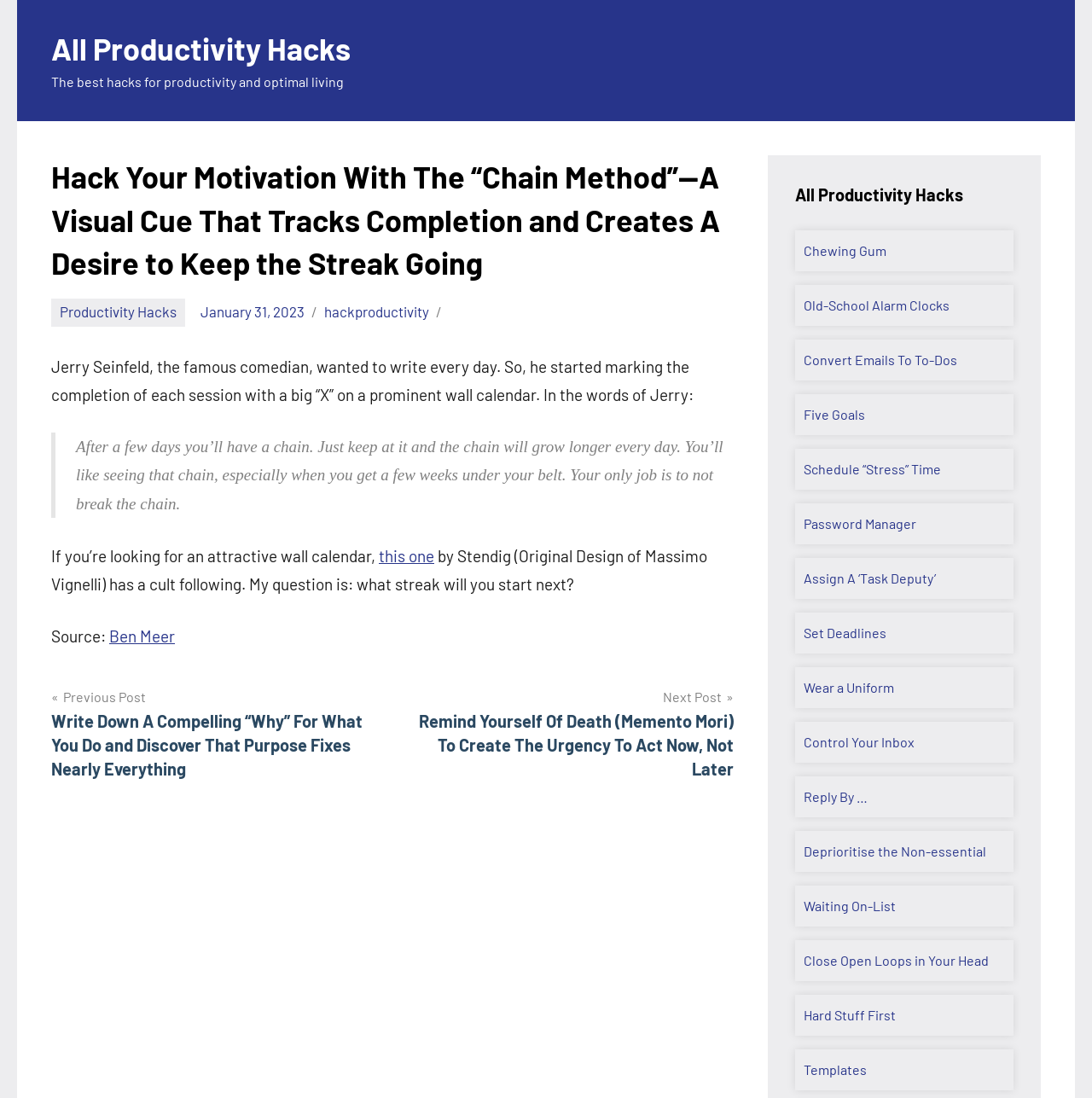Identify and extract the heading text of the webpage.

Hack Your Motivation With The “Chain Method”—A Visual Cue That Tracks Completion and Creates A Desire to Keep the Streak Going